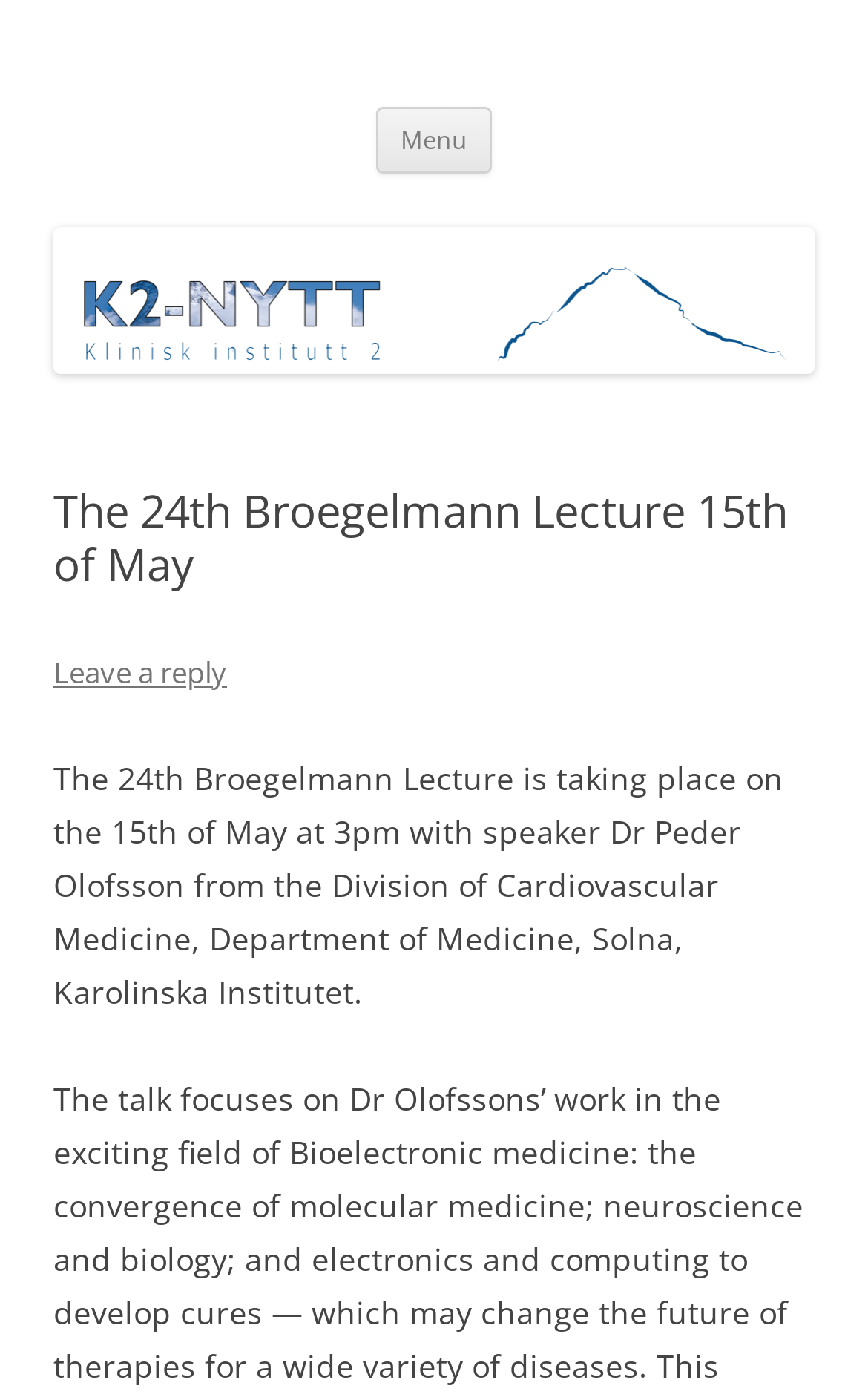Who is the speaker at the lecture?
Please provide a single word or phrase answer based on the image.

Dr Peder Olofsson